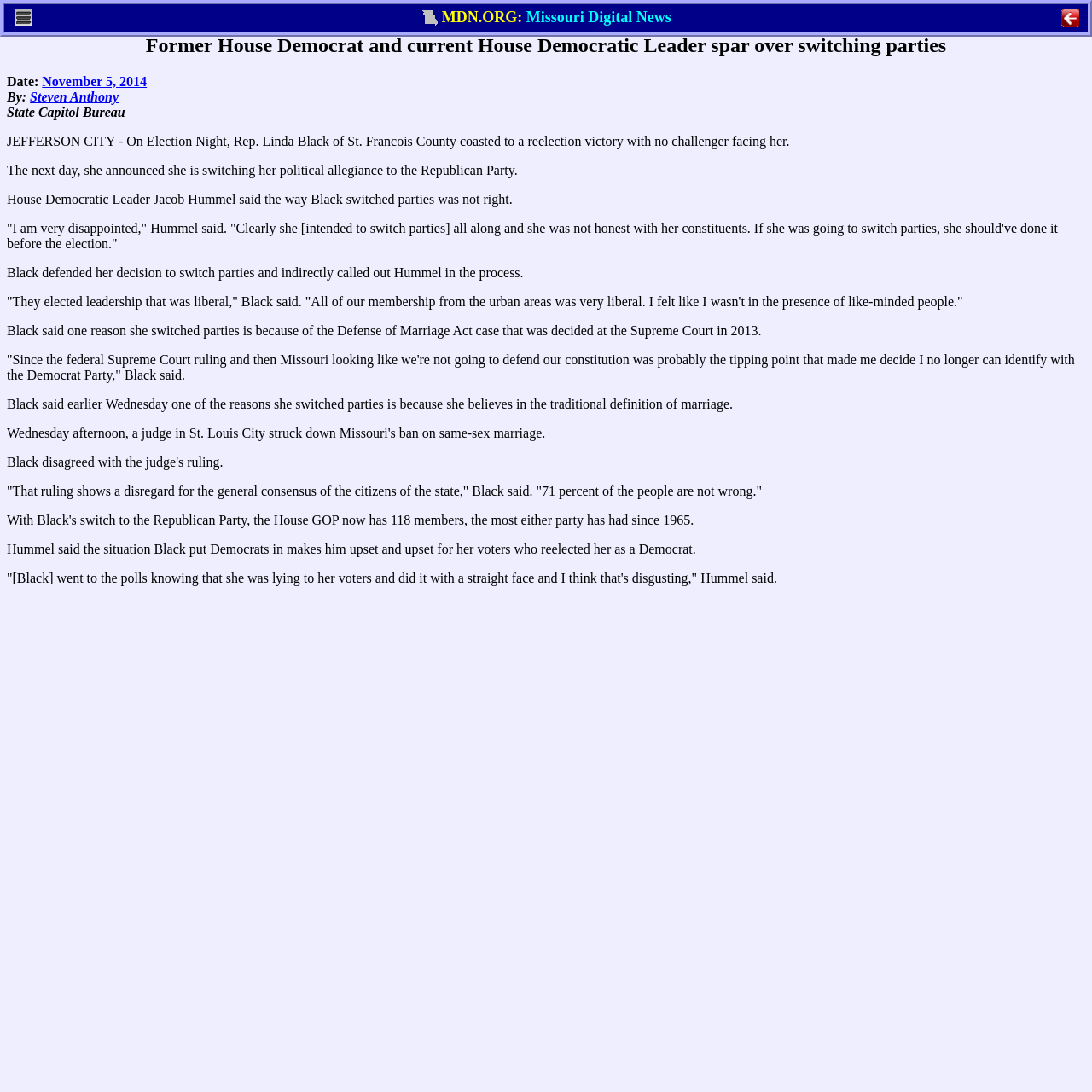Utilize the information from the image to answer the question in detail:
What is the date of the article?

I found the date of the article by looking at the 'Date:' section, which is located above the author's name. The link 'November 5, 2014' is the date of the article.